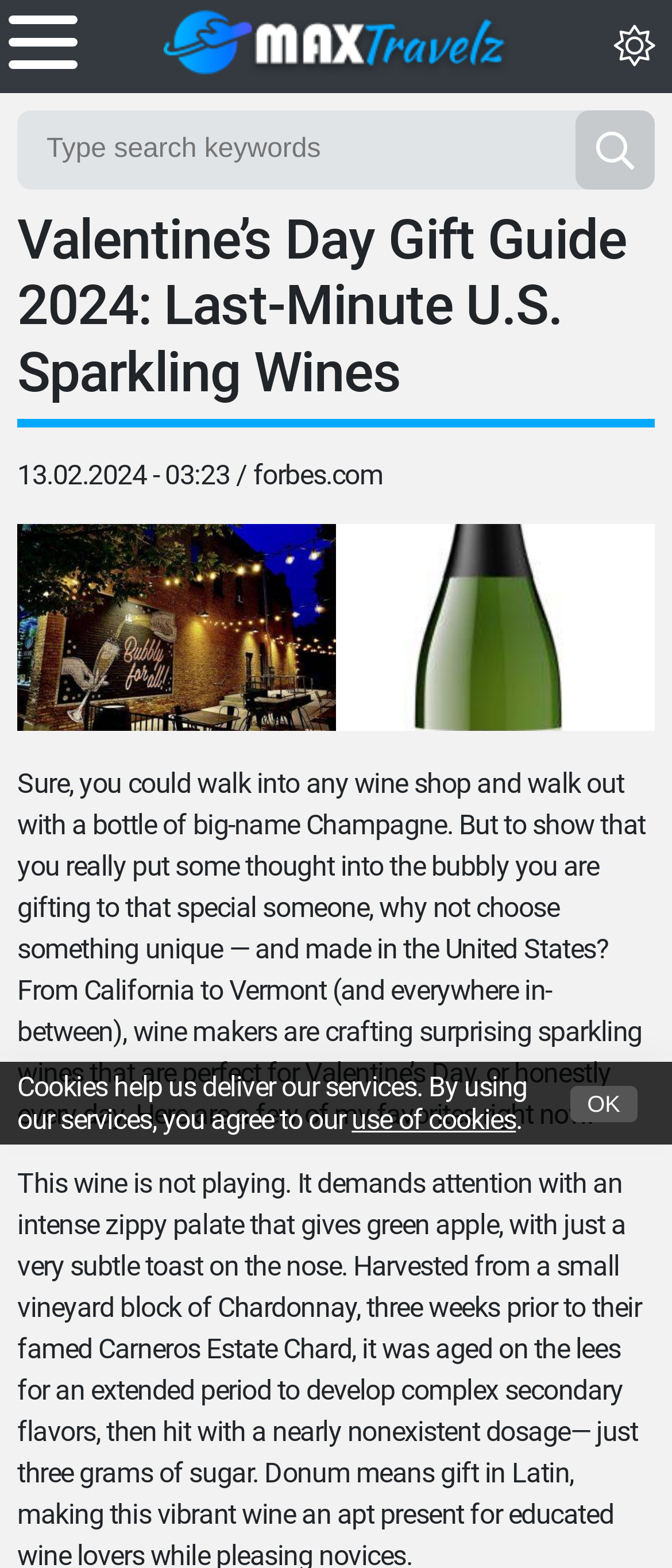Use a single word or phrase to respond to the question:
What is the topic of the gift guide?

Valentine's Day